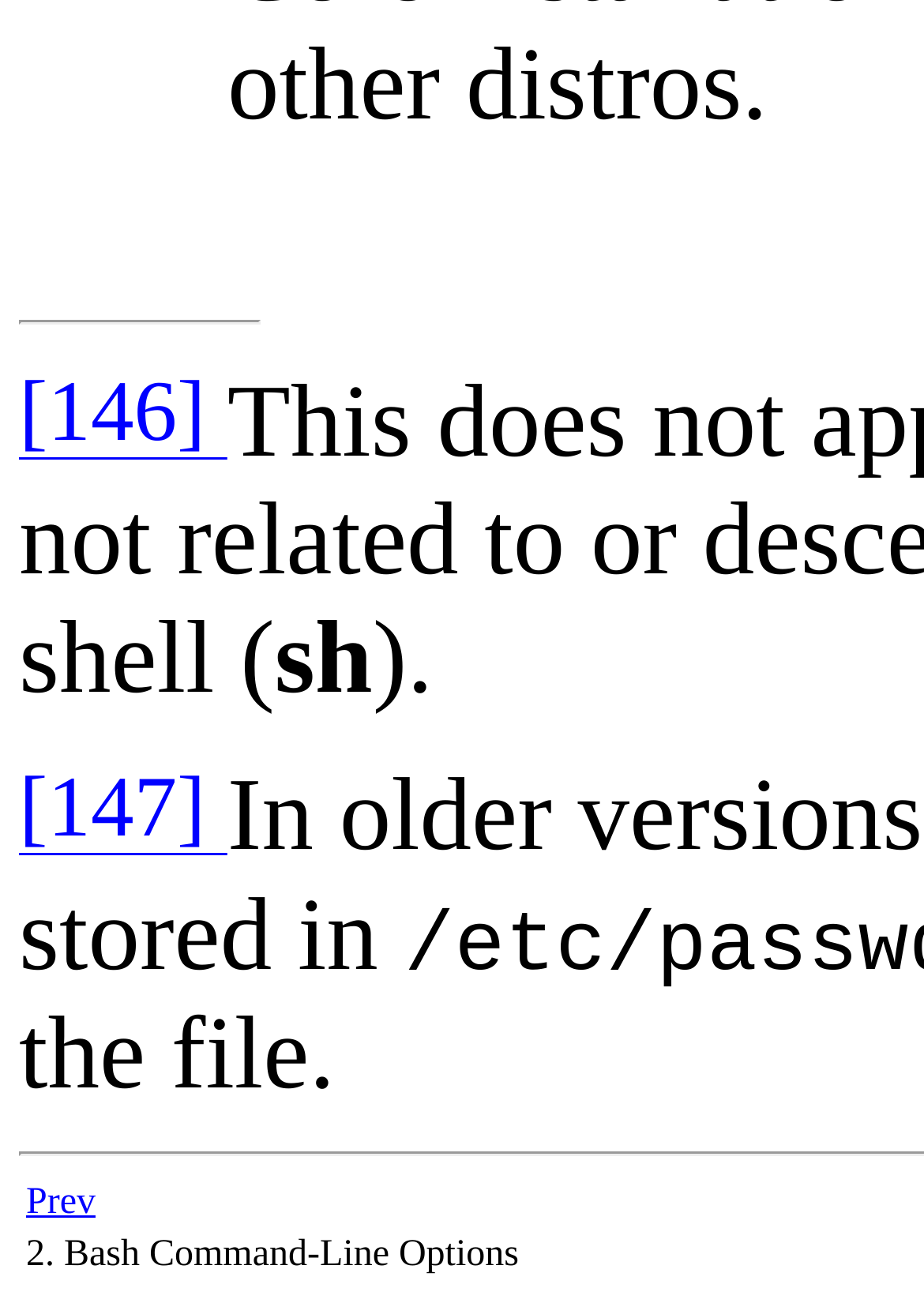What is the text of the StaticText element?
Provide a well-explained and detailed answer to the question.

The StaticText element with ID 134 has a text content of '.'. This element is a static text element, meaning it does not have any interactive functionality.